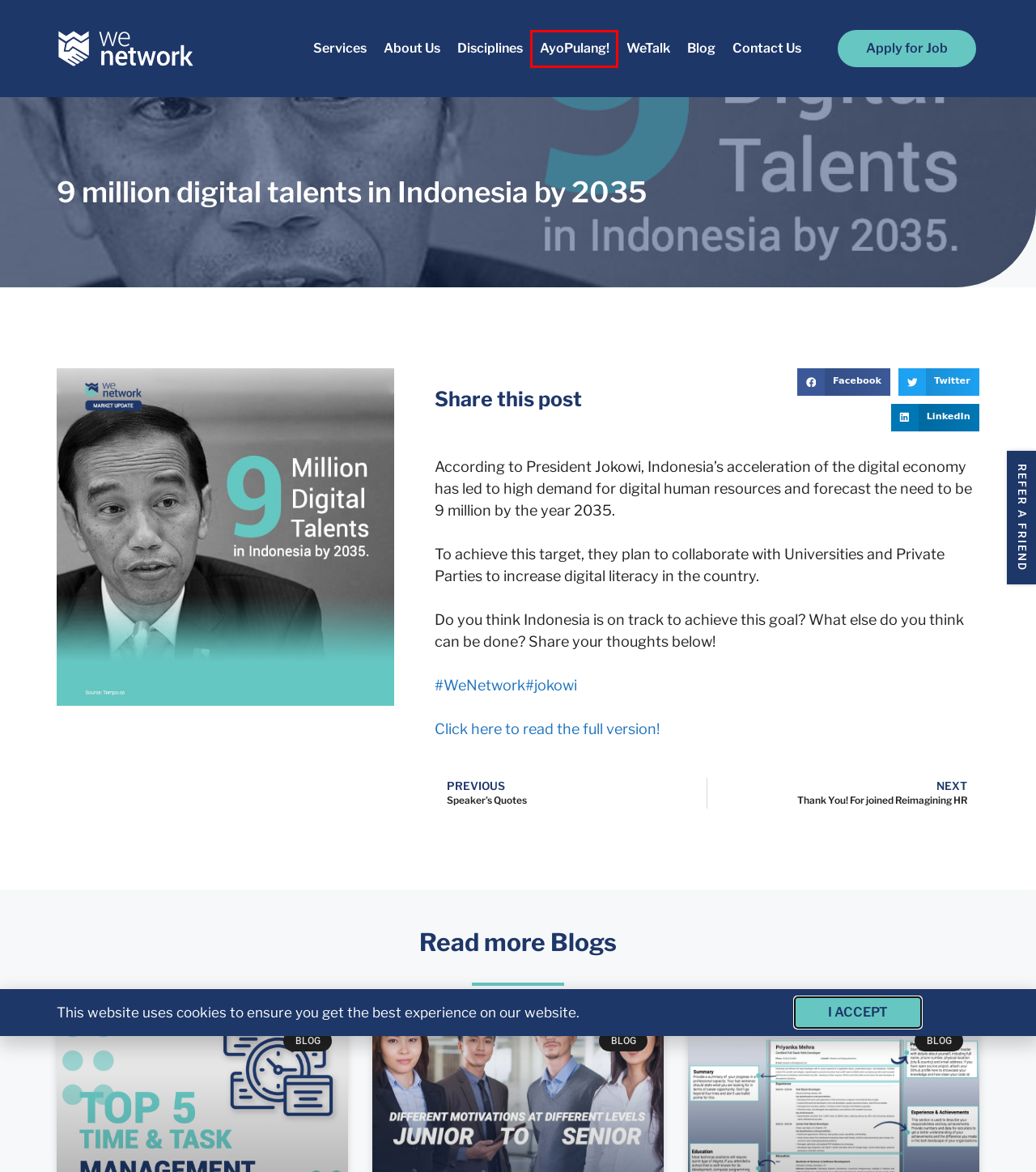Review the webpage screenshot and focus on the UI element within the red bounding box. Select the best-matching webpage description for the new webpage that follows after clicking the highlighted element. Here are the candidates:
A. "AyoPulang! - Bridging Indonesian Talent - WeNetwork
B. How to improve your tech CV - WeNetwork
C. Top 5 time and task management applications - WeNetwork
D. Different motivation at different levels - WeNetwork
E. Thank You! For joined Reimagining HR - WeNetwork
F. WeTalk Podcast | Connect great candidates - WeNetwork
G. Latest Blog and Insights - WeNetwork
H. Speaker's Quotes - WeNetwork Asia

A